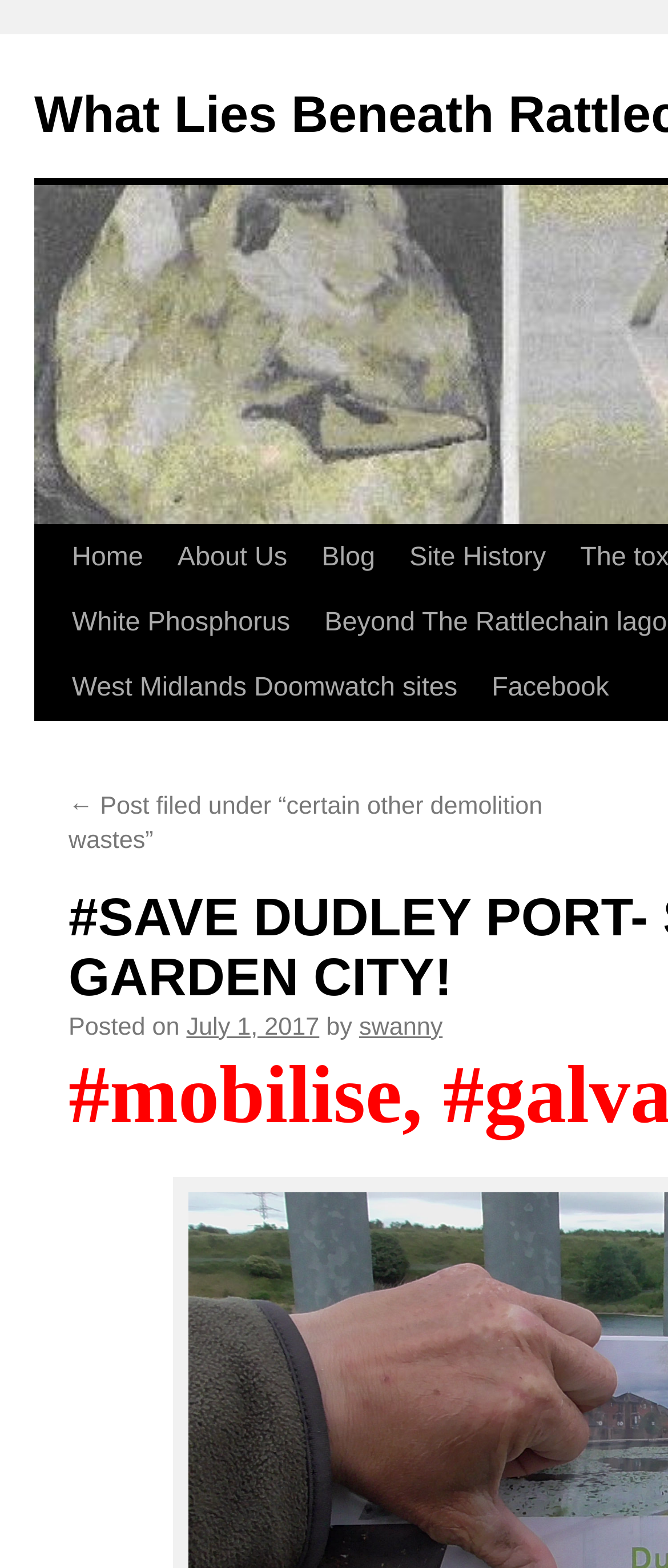Specify the bounding box coordinates of the element's area that should be clicked to execute the given instruction: "visit the blog". The coordinates should be four float numbers between 0 and 1, i.e., [left, top, right, bottom].

[0.456, 0.335, 0.587, 0.377]